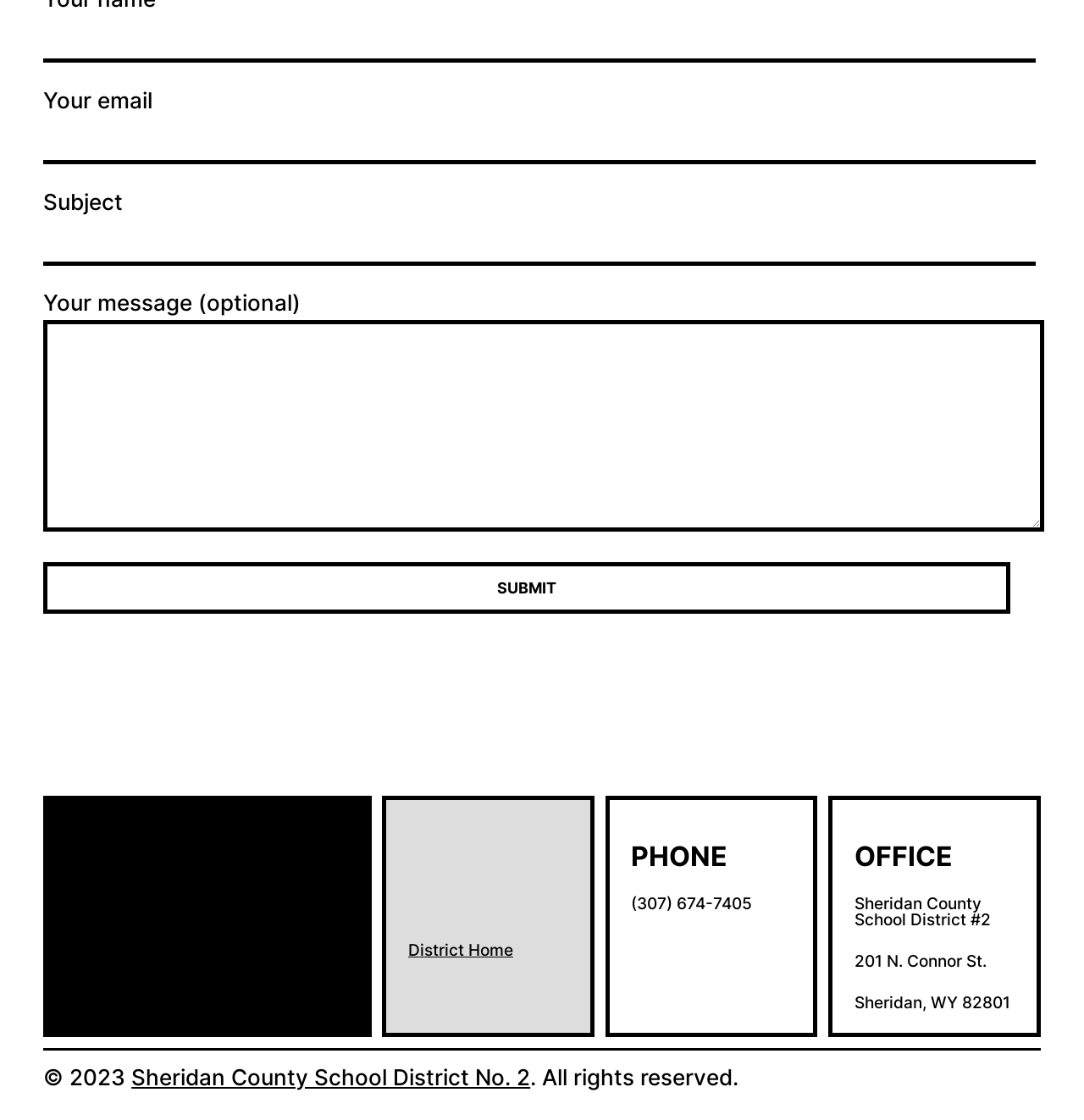Please specify the coordinates of the bounding box for the element that should be clicked to carry out this instruction: "Click the Submit button". The coordinates must be four float numbers between 0 and 1, formatted as [left, top, right, bottom].

[0.04, 0.502, 0.932, 0.548]